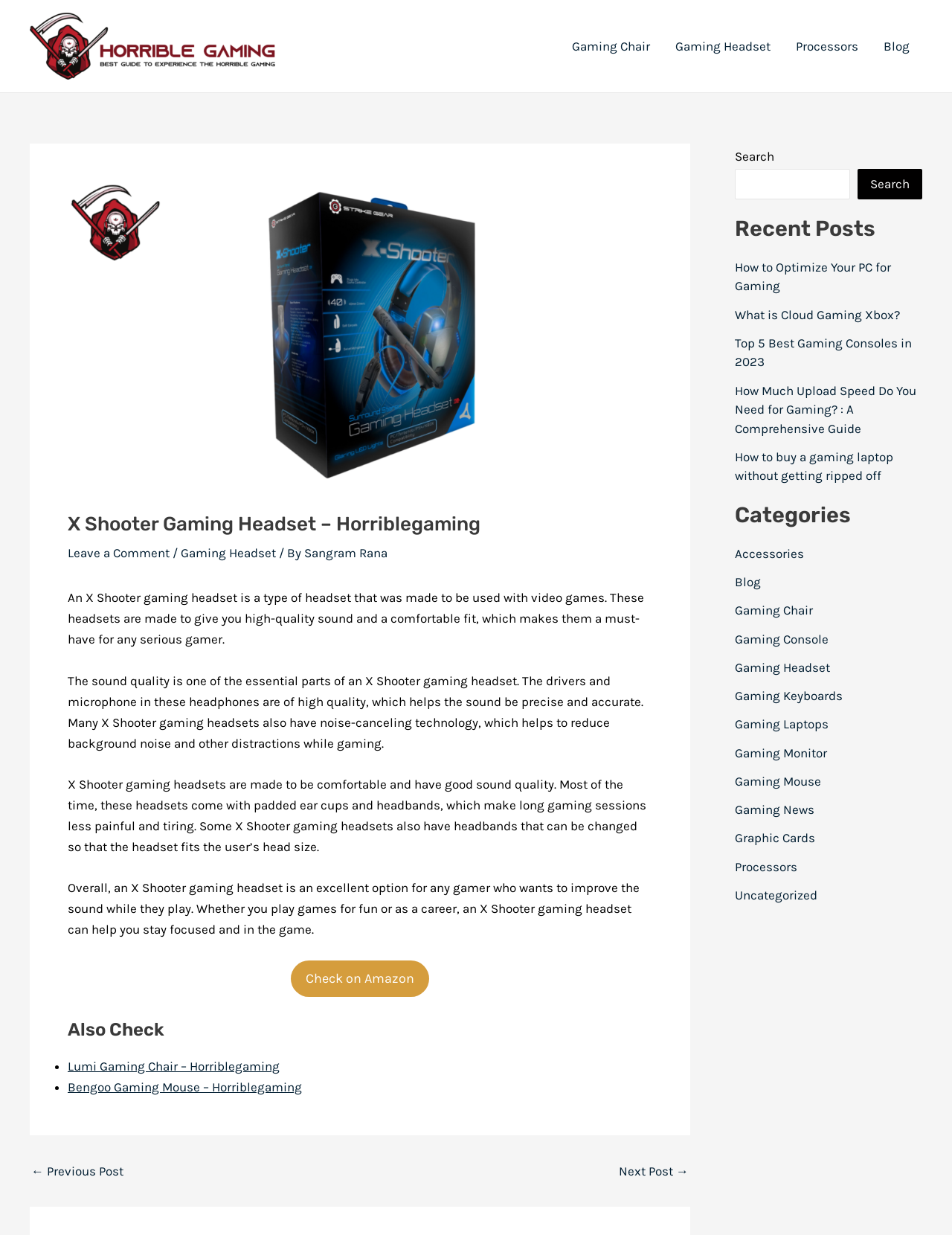Please specify the coordinates of the bounding box for the element that should be clicked to carry out this instruction: "Search for something". The coordinates must be four float numbers between 0 and 1, formatted as [left, top, right, bottom].

[0.772, 0.137, 0.893, 0.161]